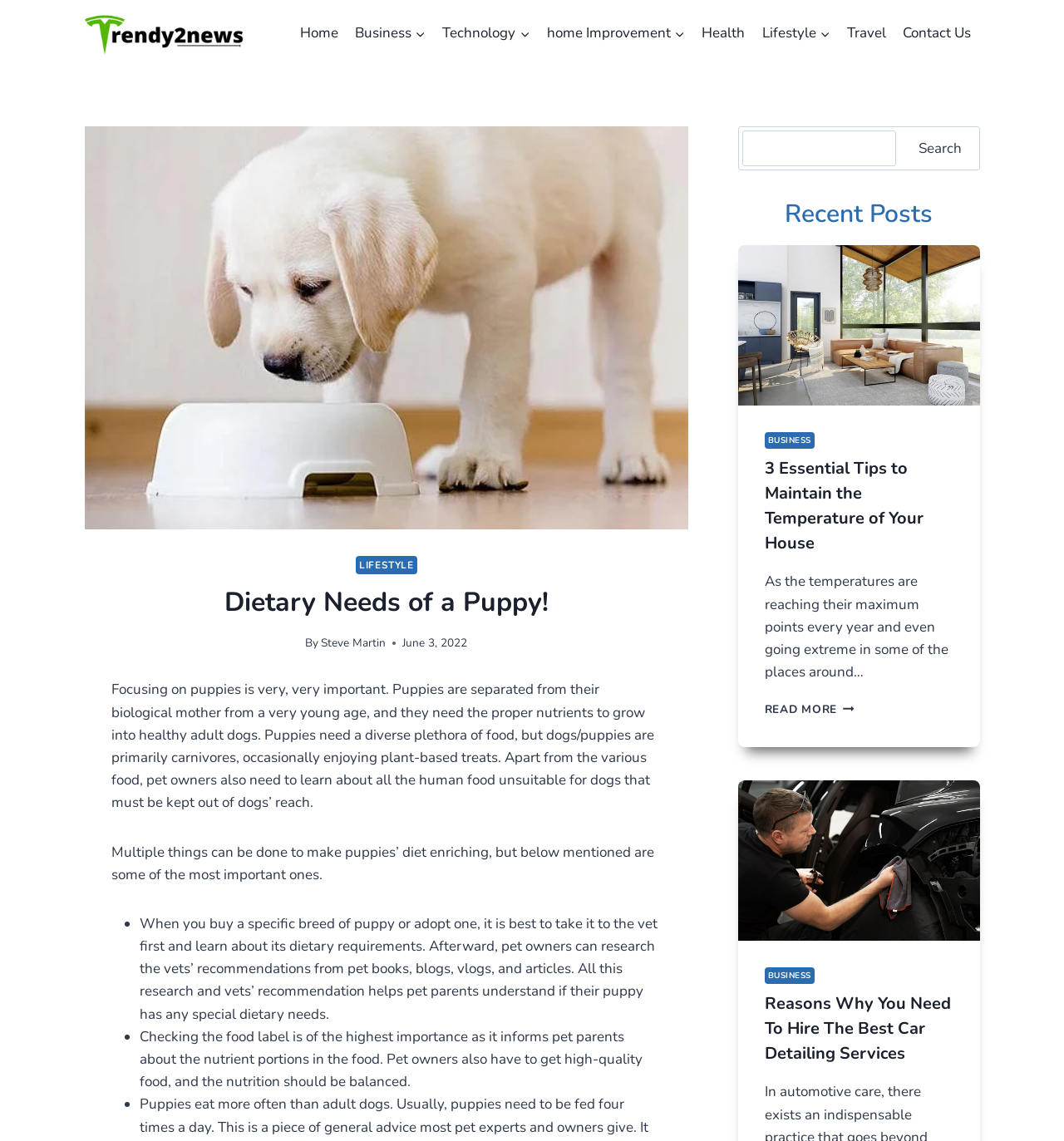Give the bounding box coordinates for the element described as: "parent_node: Search name="s"".

[0.697, 0.115, 0.842, 0.146]